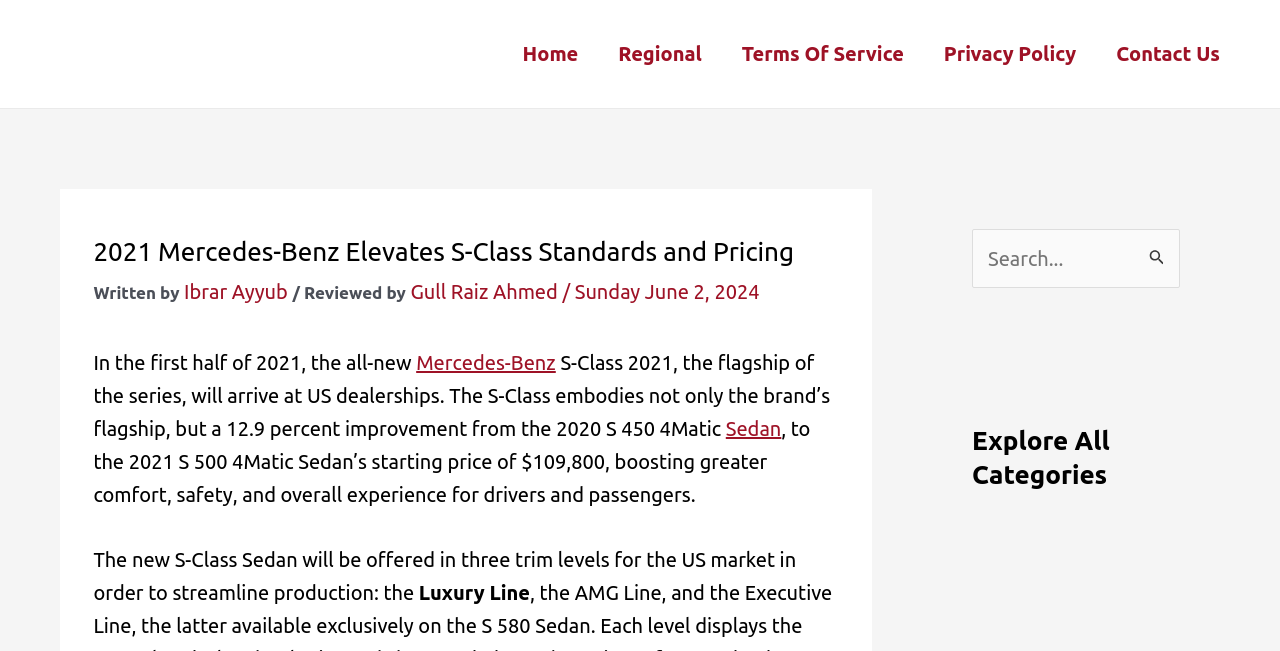Extract the main heading from the webpage content.

2021 Mercedes-Benz Elevates S-Class Standards and Pricing